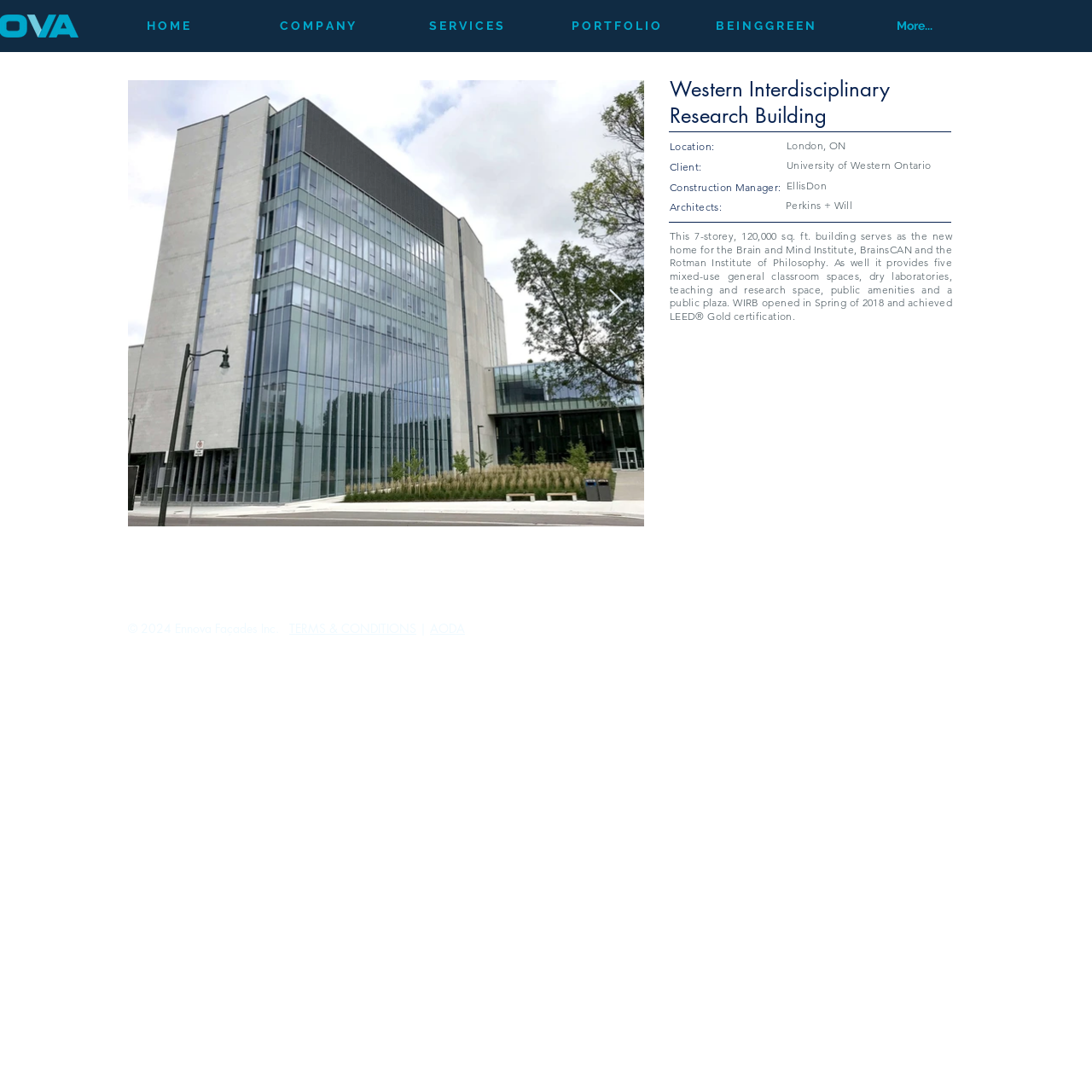Could you highlight the region that needs to be clicked to execute the instruction: "View PORTFOLIO"?

[0.495, 0.013, 0.632, 0.034]